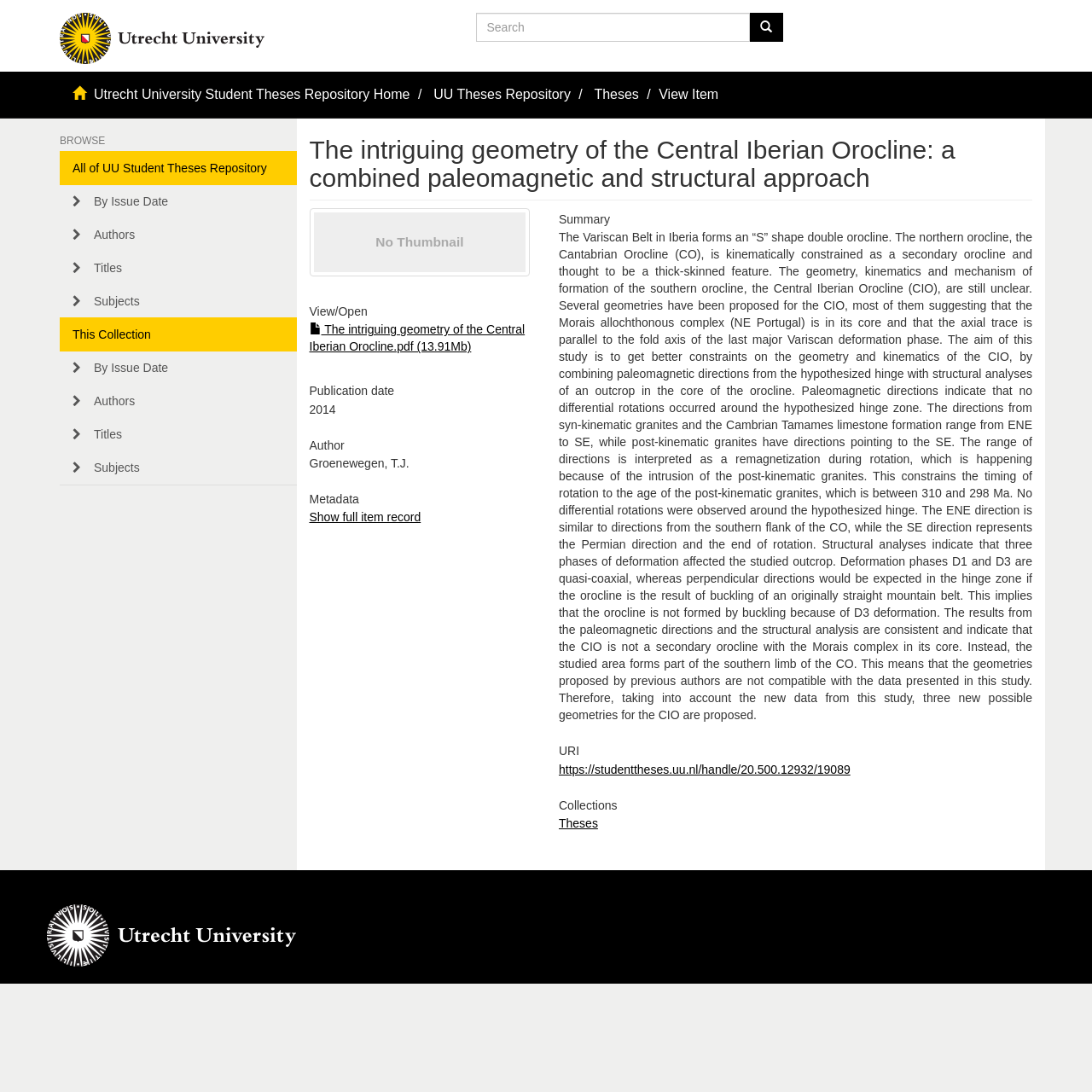Select the bounding box coordinates of the element I need to click to carry out the following instruction: "Open the PDF file".

[0.283, 0.295, 0.481, 0.324]